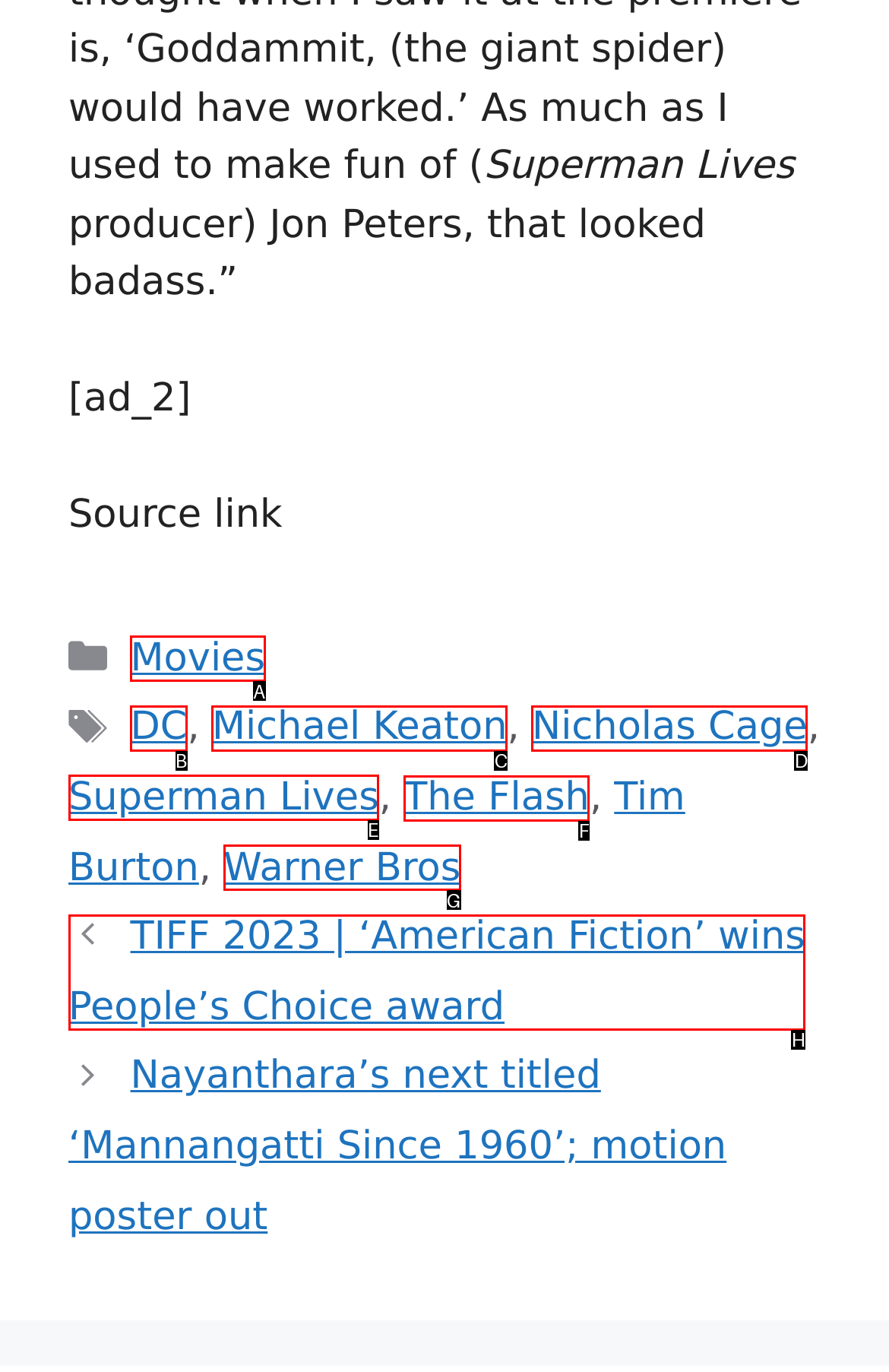Indicate the HTML element that should be clicked to perform the task: Read the article about 'Superman Lives' Reply with the letter corresponding to the chosen option.

E